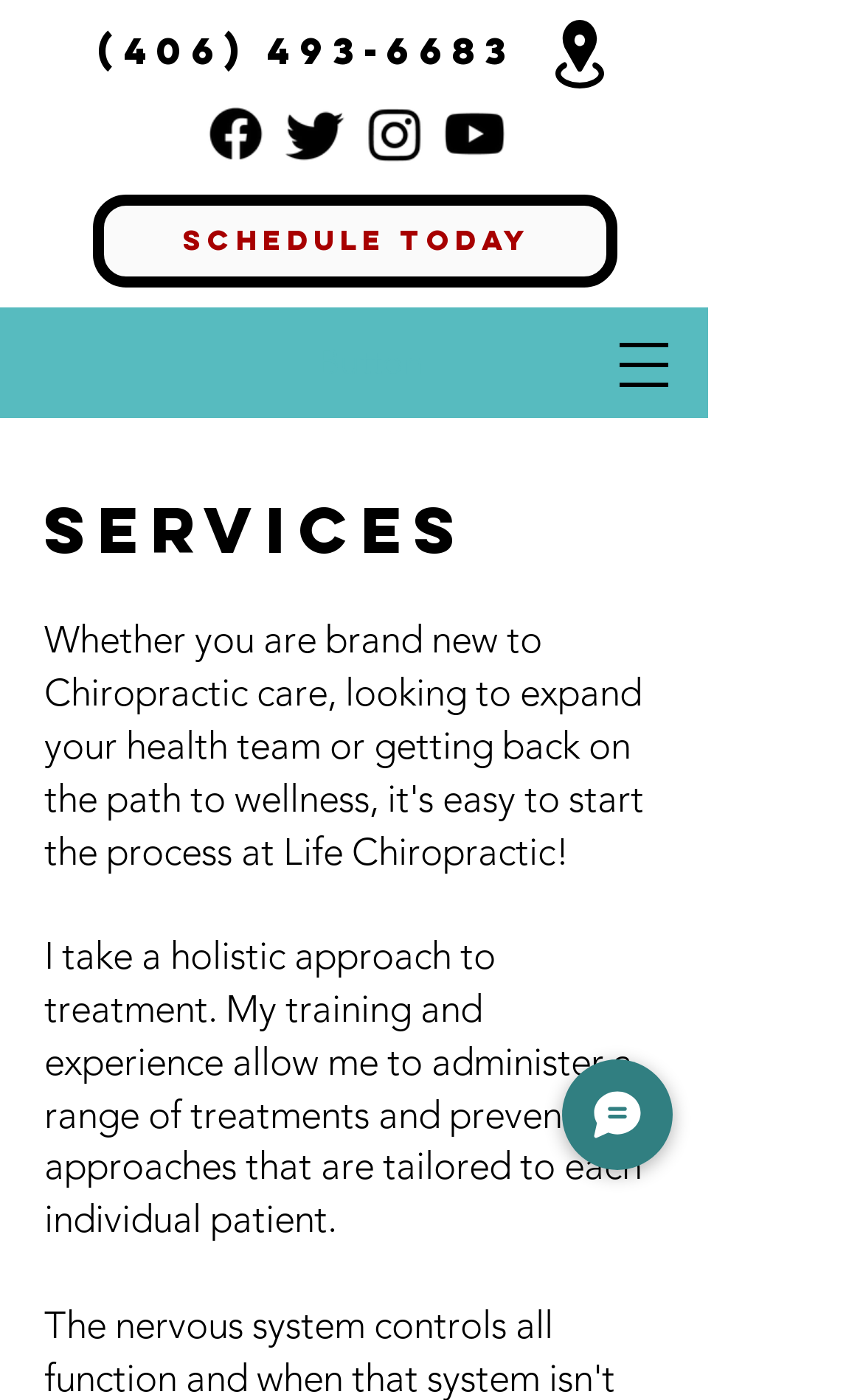Identify the bounding box of the HTML element described as: "parent_node: Button aria-label="Open navigation menu"".

[0.7, 0.235, 0.792, 0.284]